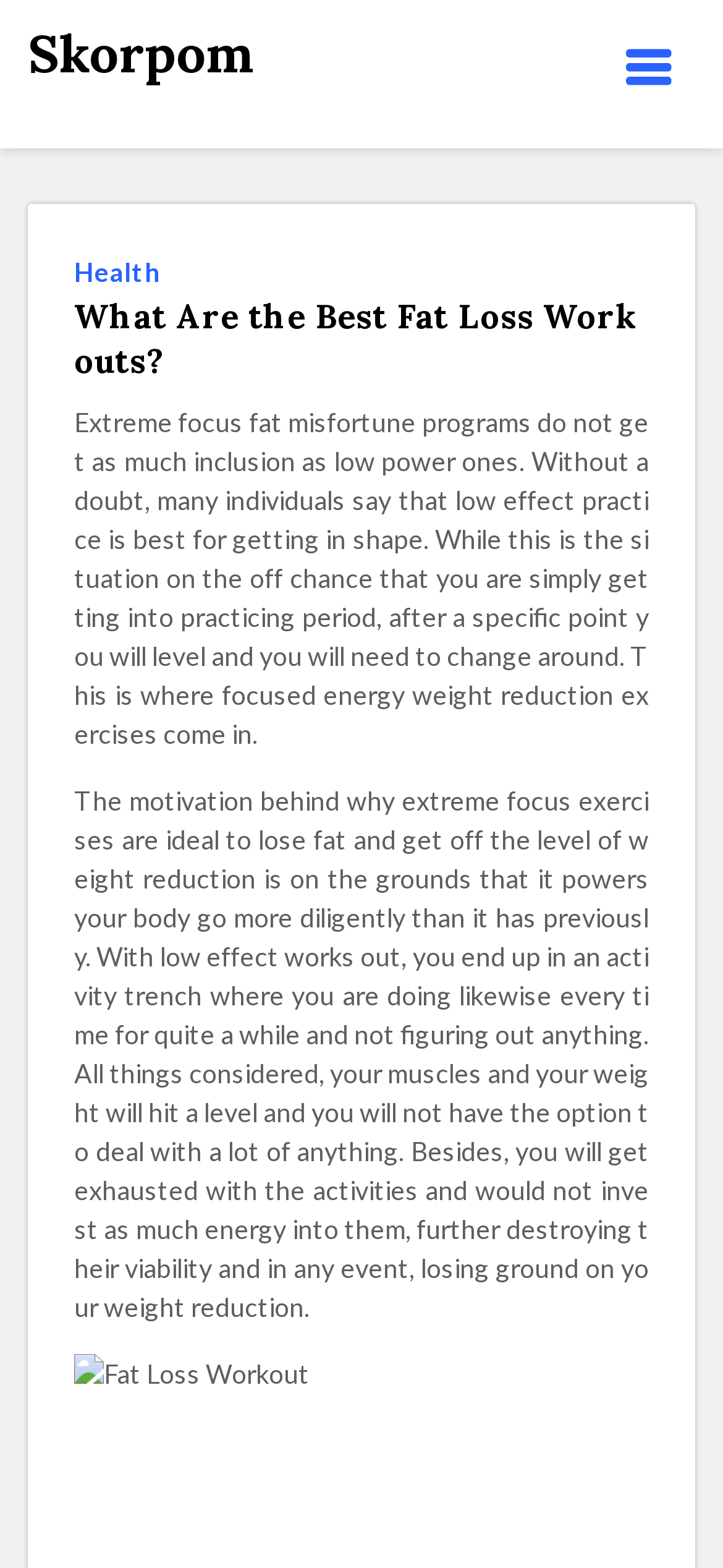What is the purpose of extreme focus exercises?
Please give a well-detailed answer to the question.

According to the webpage, extreme focus exercises are ideal for losing fat and getting off the weight loss plateau because they push the body harder than it has previously, preventing the body from hitting a level and allowing for continued progress.